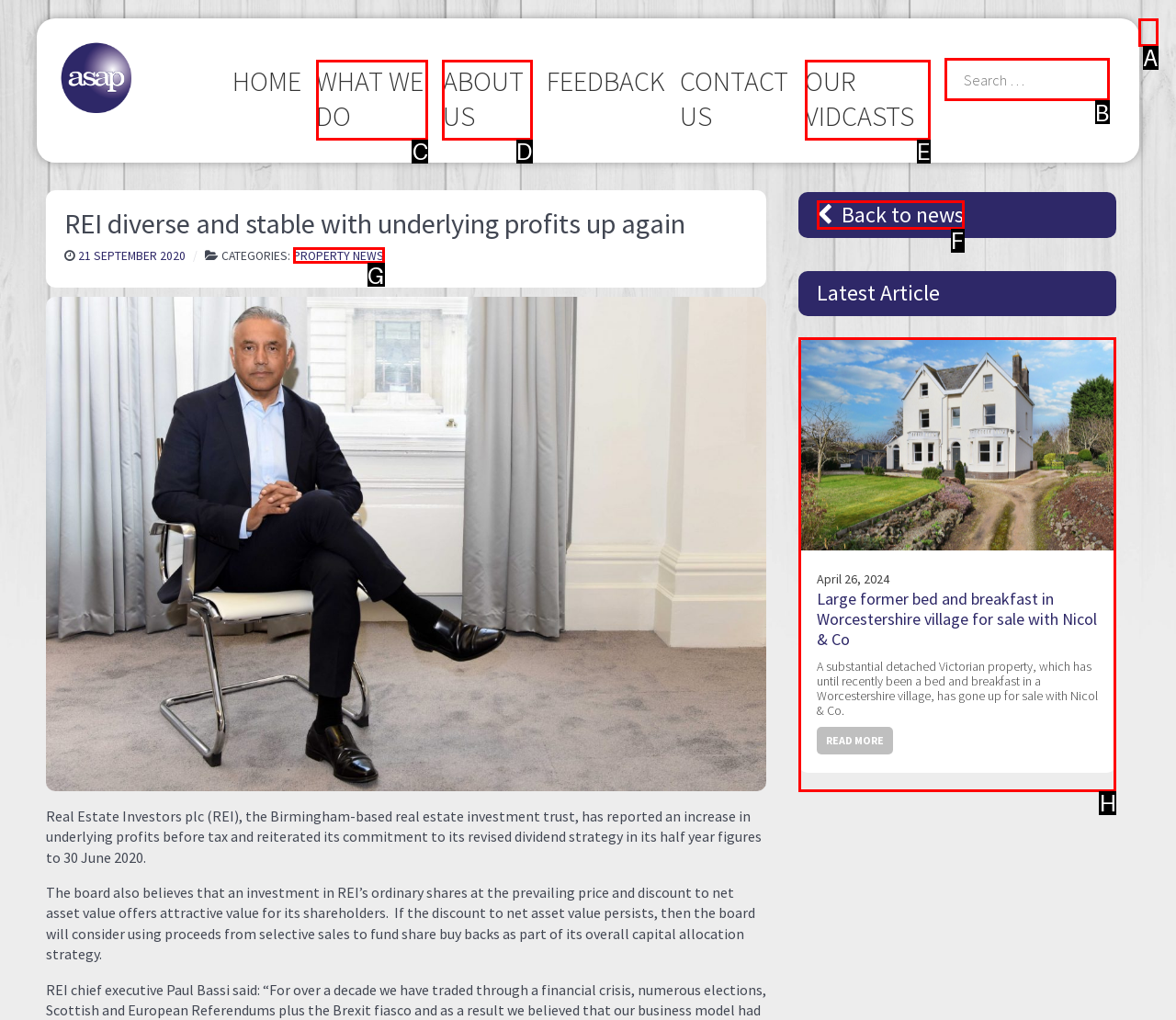Determine which HTML element to click for this task: Read the latest article Provide the letter of the selected choice.

H